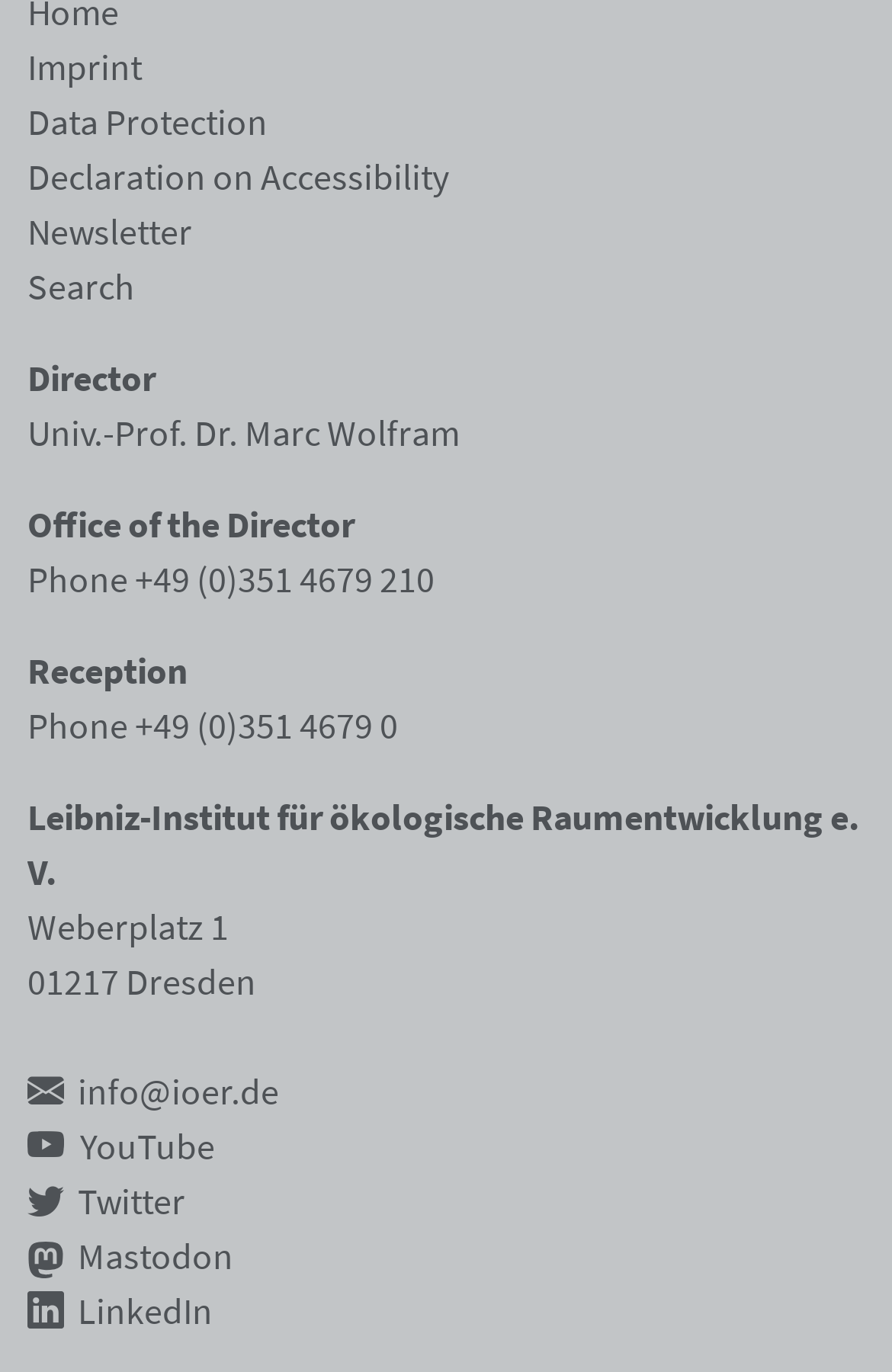Pinpoint the bounding box coordinates of the element to be clicked to execute the instruction: "visit YouTube channel".

[0.09, 0.818, 0.241, 0.851]